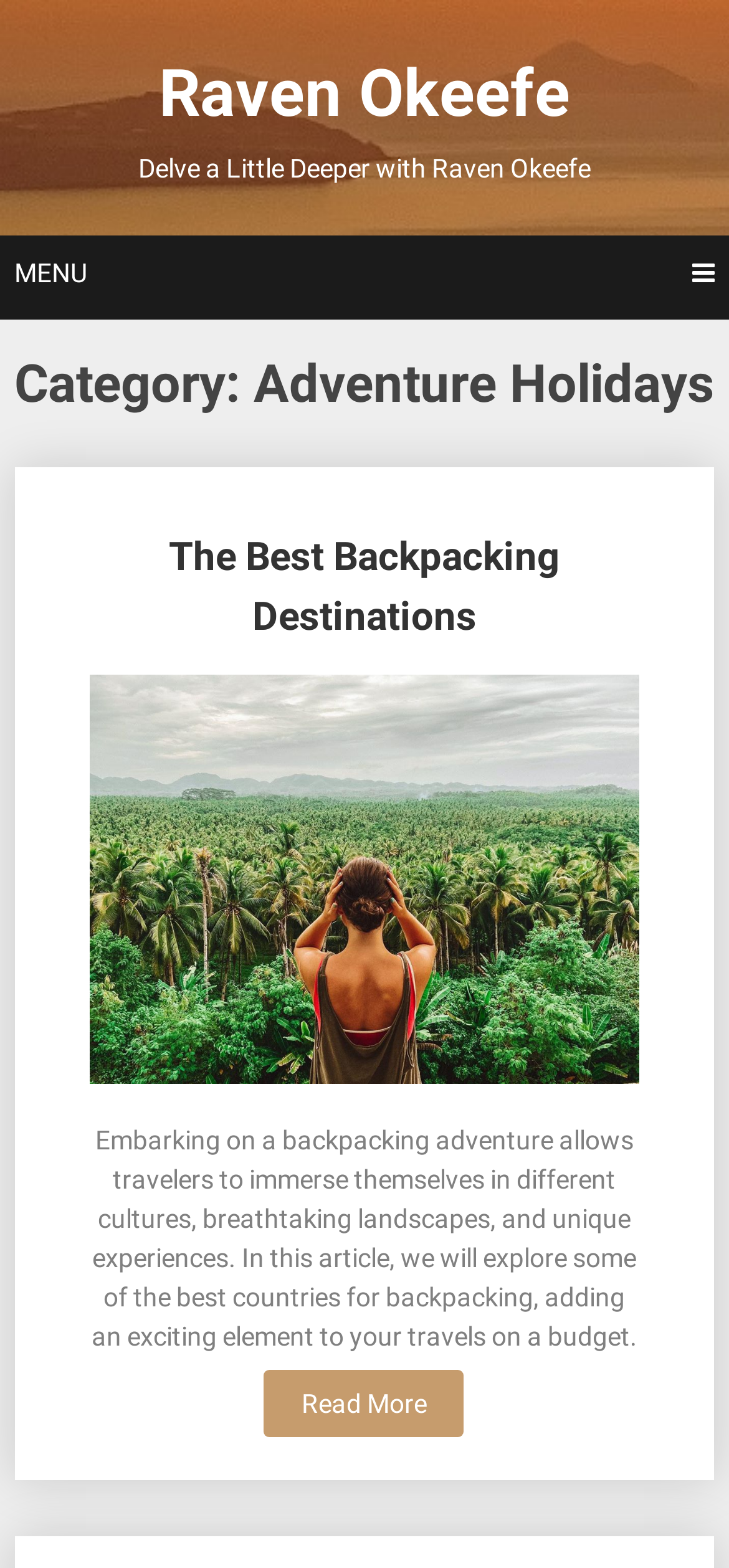Use a single word or phrase to answer the following:
How many links are there in the article?

4